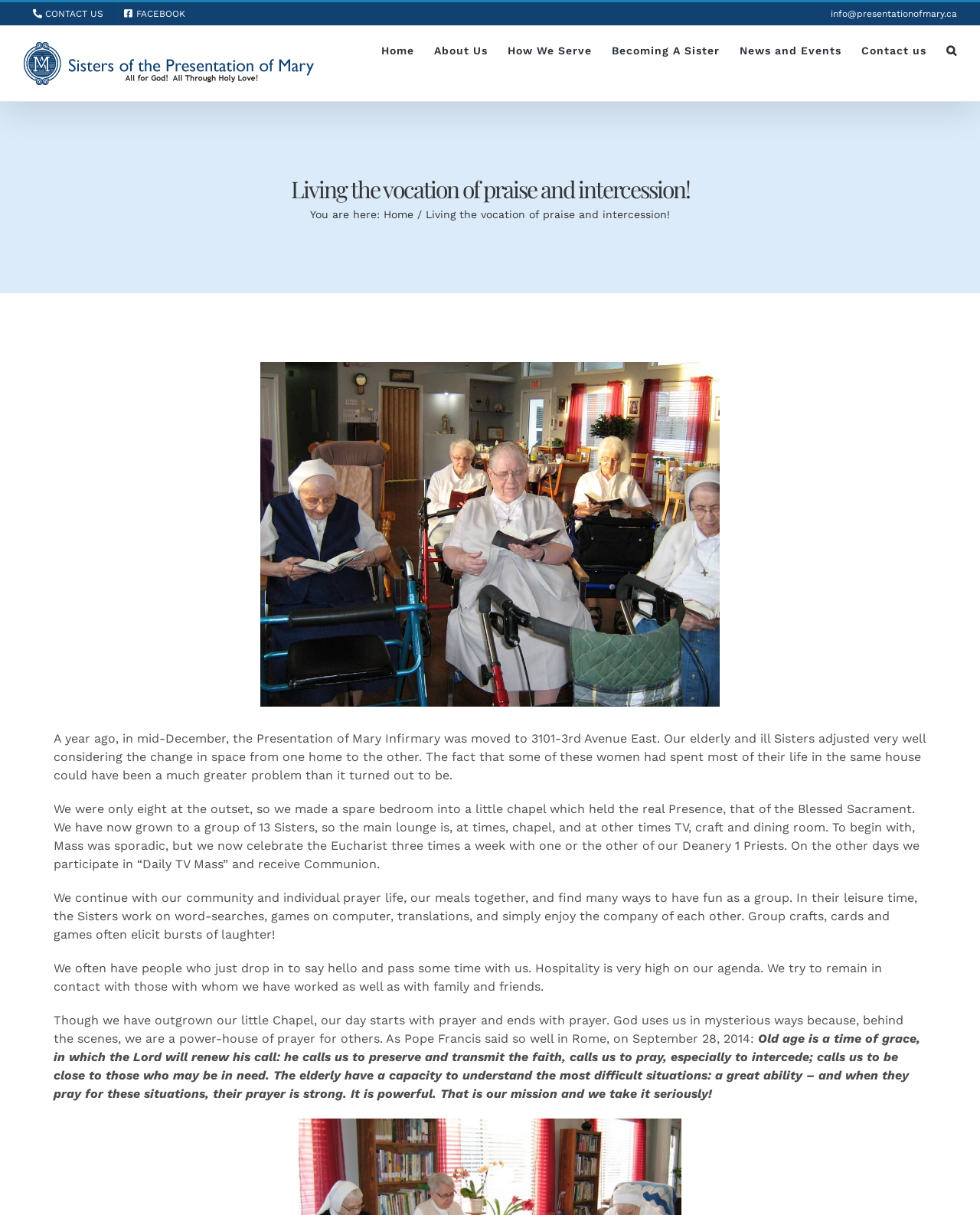What do the Sisters do in their leisure time?
Using the image, answer in one word or phrase.

Word-searches, games, translations, and crafts